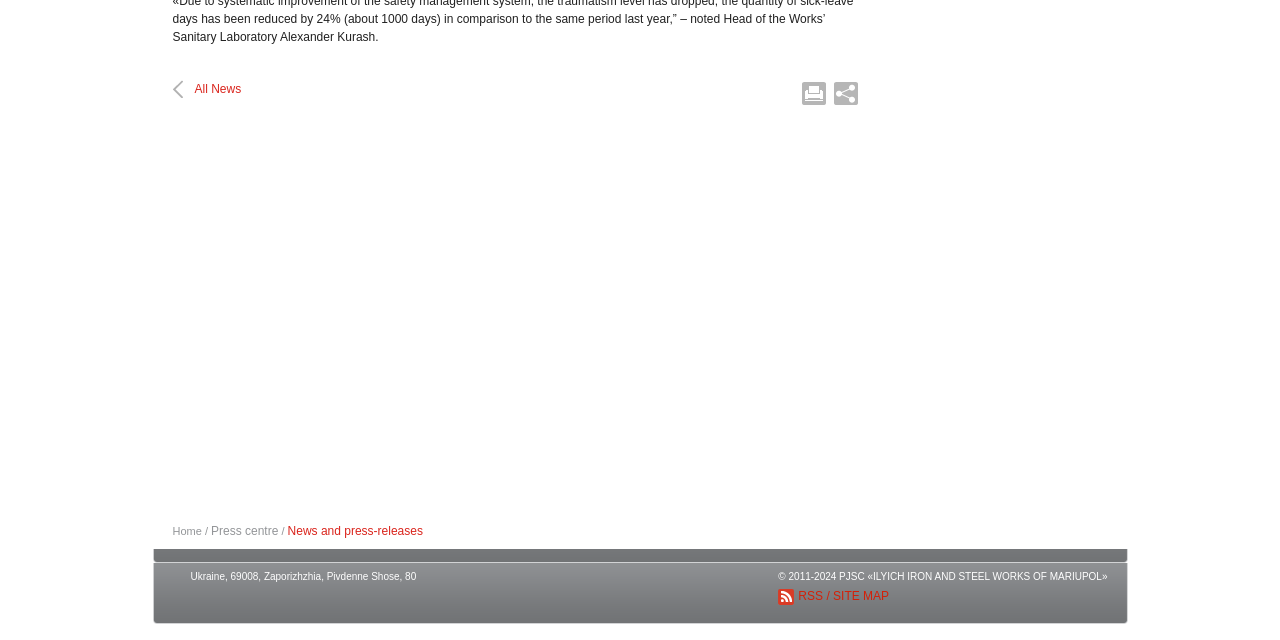Given the element description RSS, identify the bounding box coordinates for the UI element on the webpage screenshot. The format should be (top-left x, top-left y, bottom-right x, bottom-right y), with values between 0 and 1.

[0.608, 0.92, 0.643, 0.942]